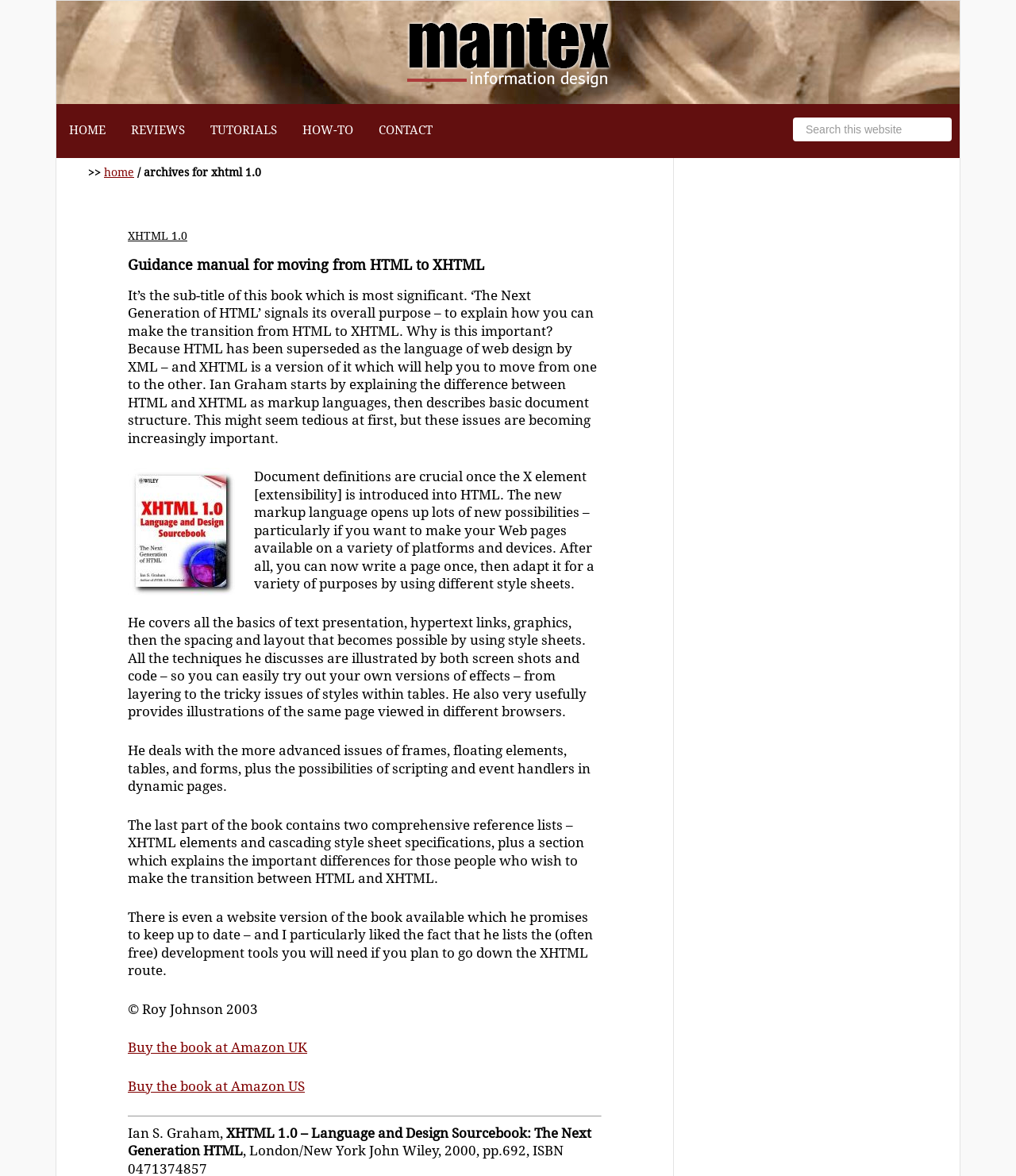Find the UI element described as: "XHTML 1.0" and predict its bounding box coordinates. Ensure the coordinates are four float numbers between 0 and 1, [left, top, right, bottom].

[0.126, 0.195, 0.184, 0.206]